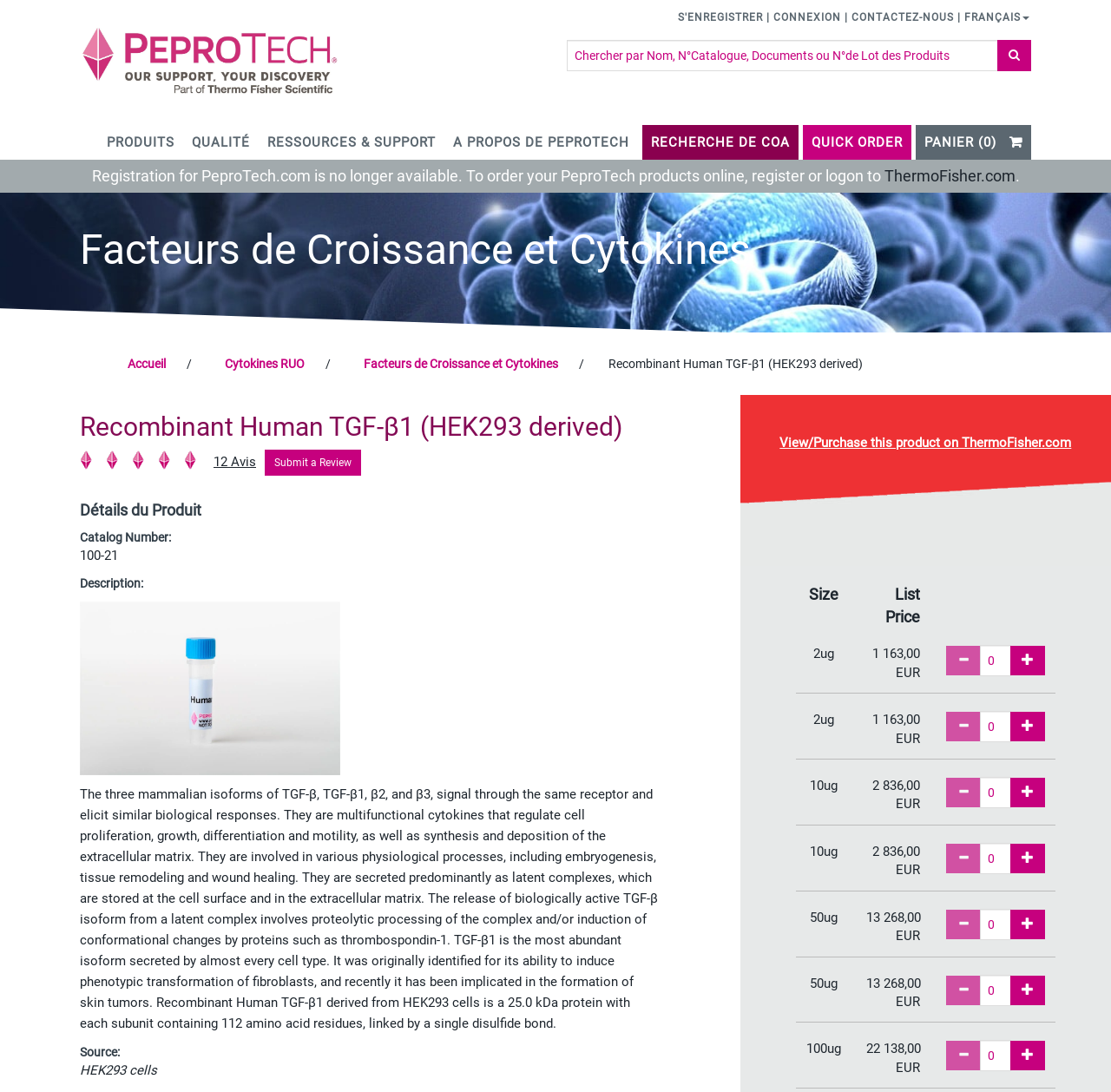Locate the UI element described by View/Purchase this product on ThermoFisher.com in the provided webpage screenshot. Return the bounding box coordinates in the format (top-left x, top-left y, bottom-right x, bottom-right y), ensuring all values are between 0 and 1.

[0.702, 0.398, 0.964, 0.412]